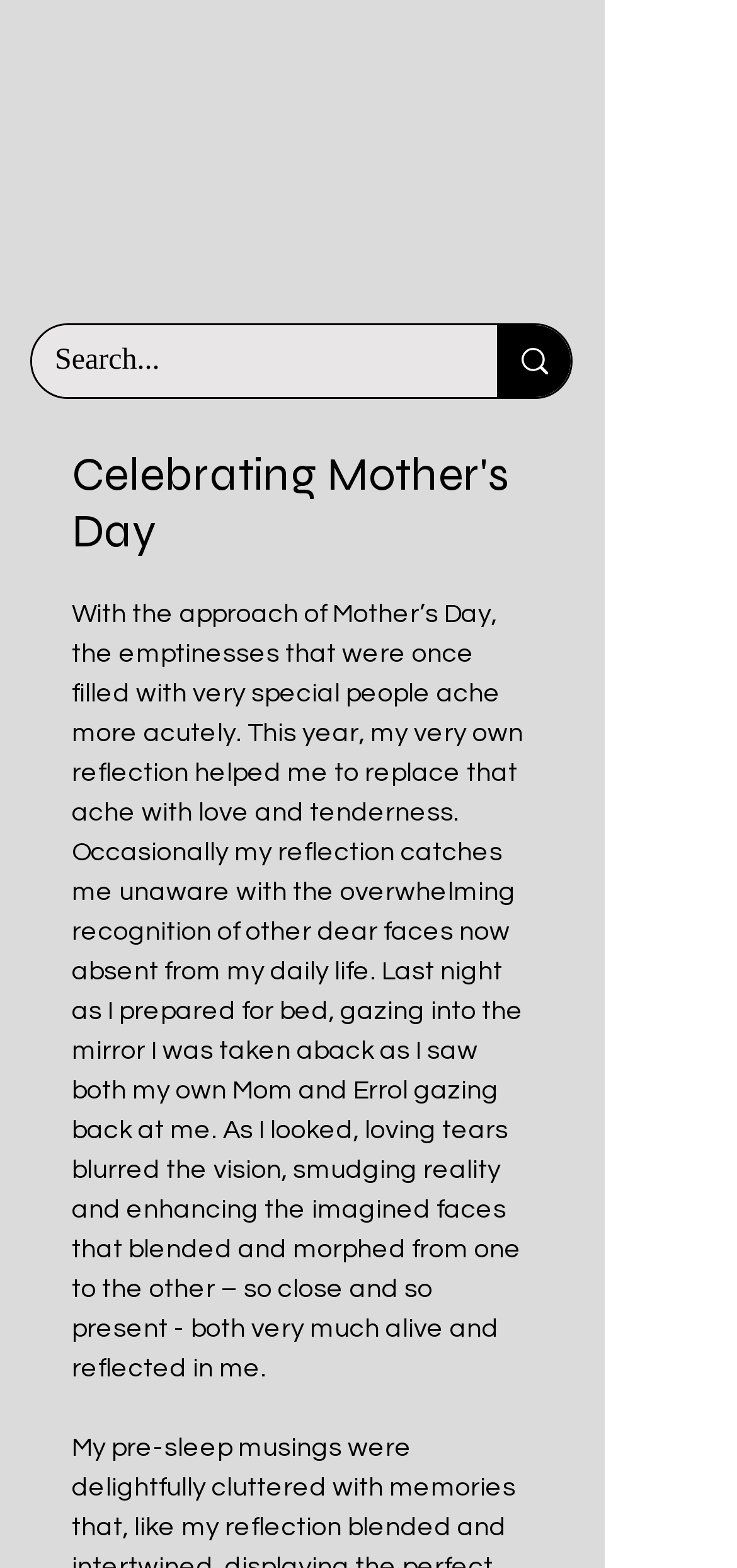What is the author's emotional response to seeing their reflection?
Refer to the image and give a detailed answer to the question.

I found the author's emotional response by reading the article's content, where it says 'loving tears blurred the vision, smudging reality and enhancing the imagined faces that blended and morphed from one to the other'. This suggests that the author felt a strong emotional response, specifically loving tears, when seeing their reflection.